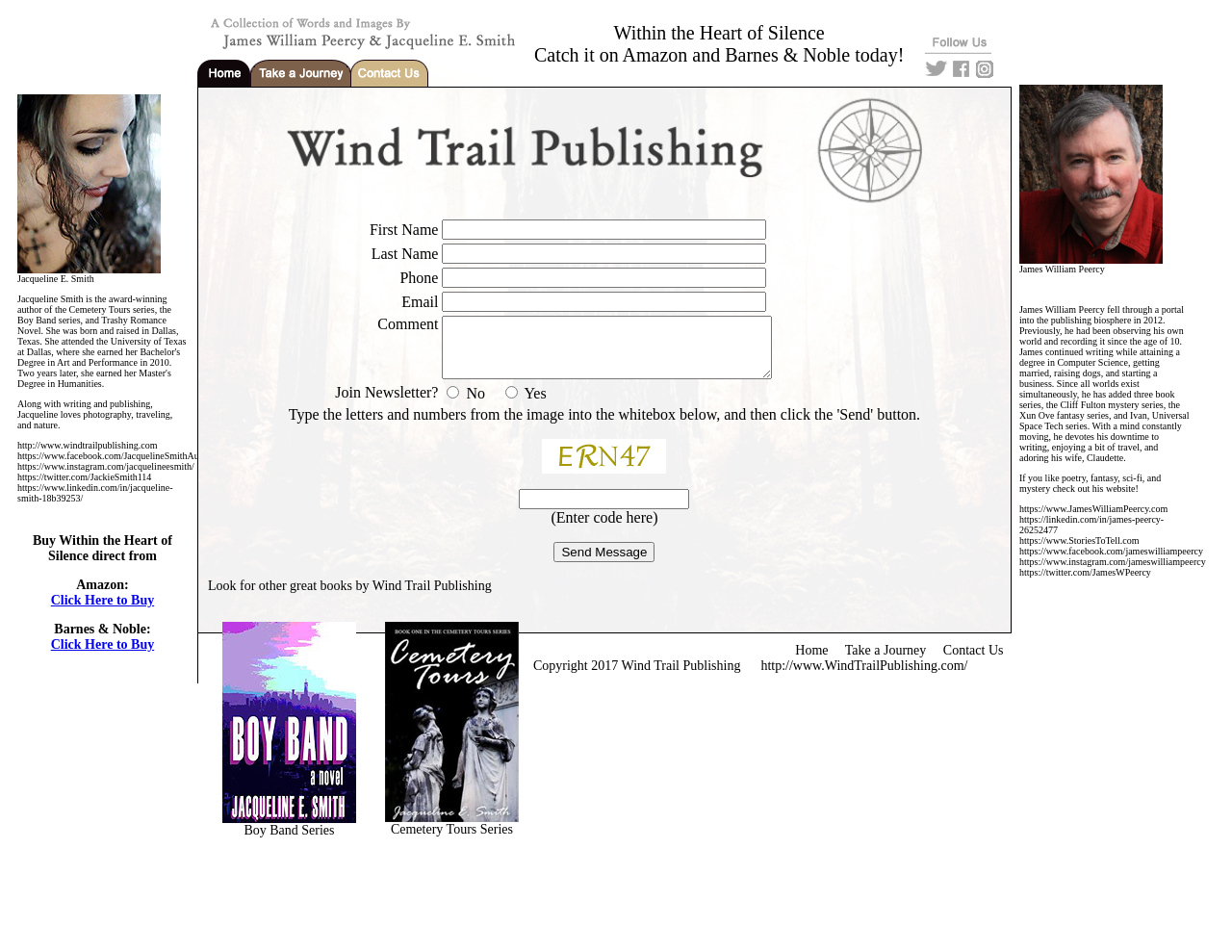What is the name of the book series mentioned on the webpage?
Please give a detailed and thorough answer to the question, covering all relevant points.

The webpage mentions several book series, including the Boy Band Series, which is linked to a webpage with more information.